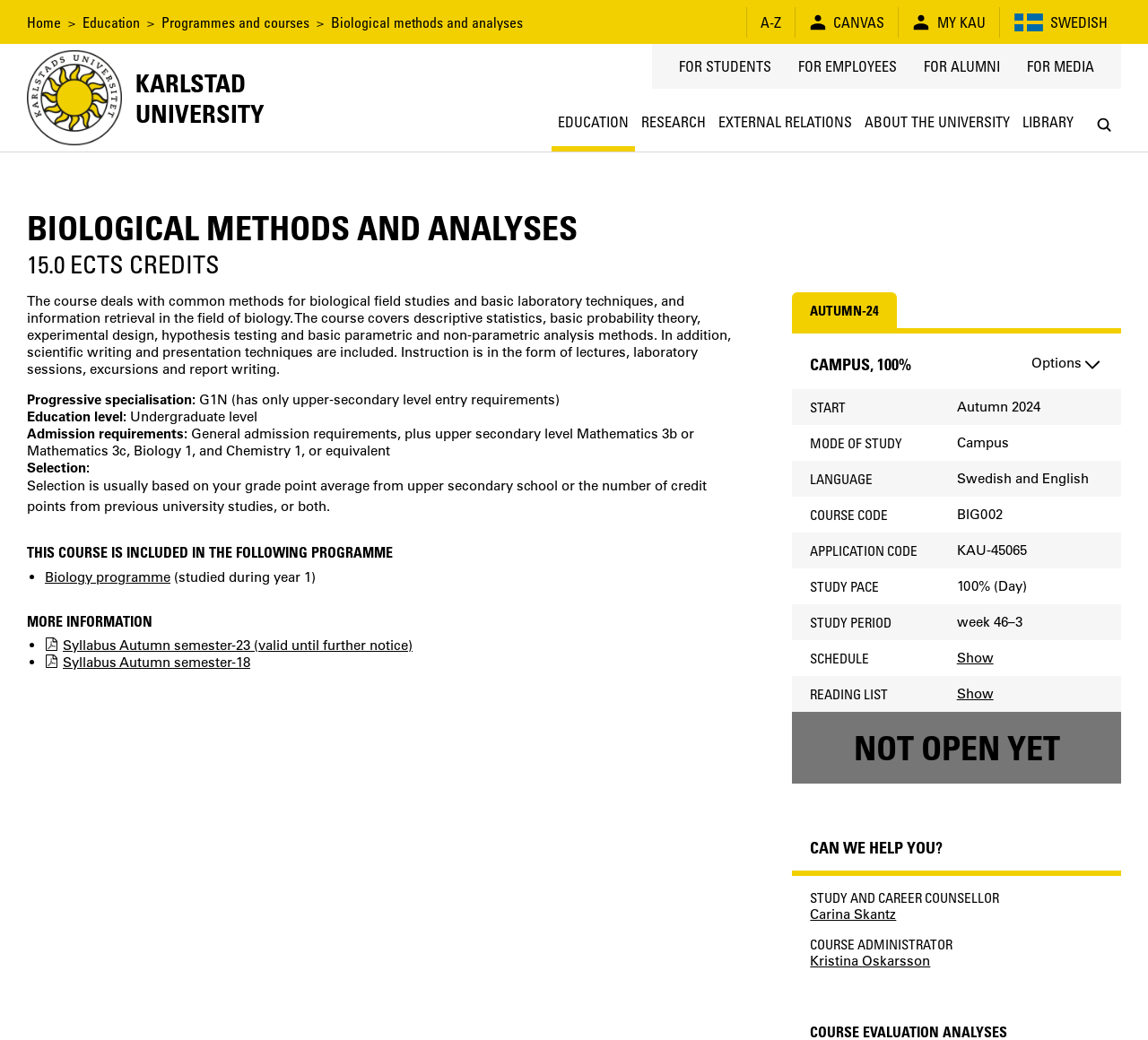What is the selection basis for the course?
Using the image, respond with a single word or phrase.

Grade point average from upper secondary school or the number of credit points from previous university studies